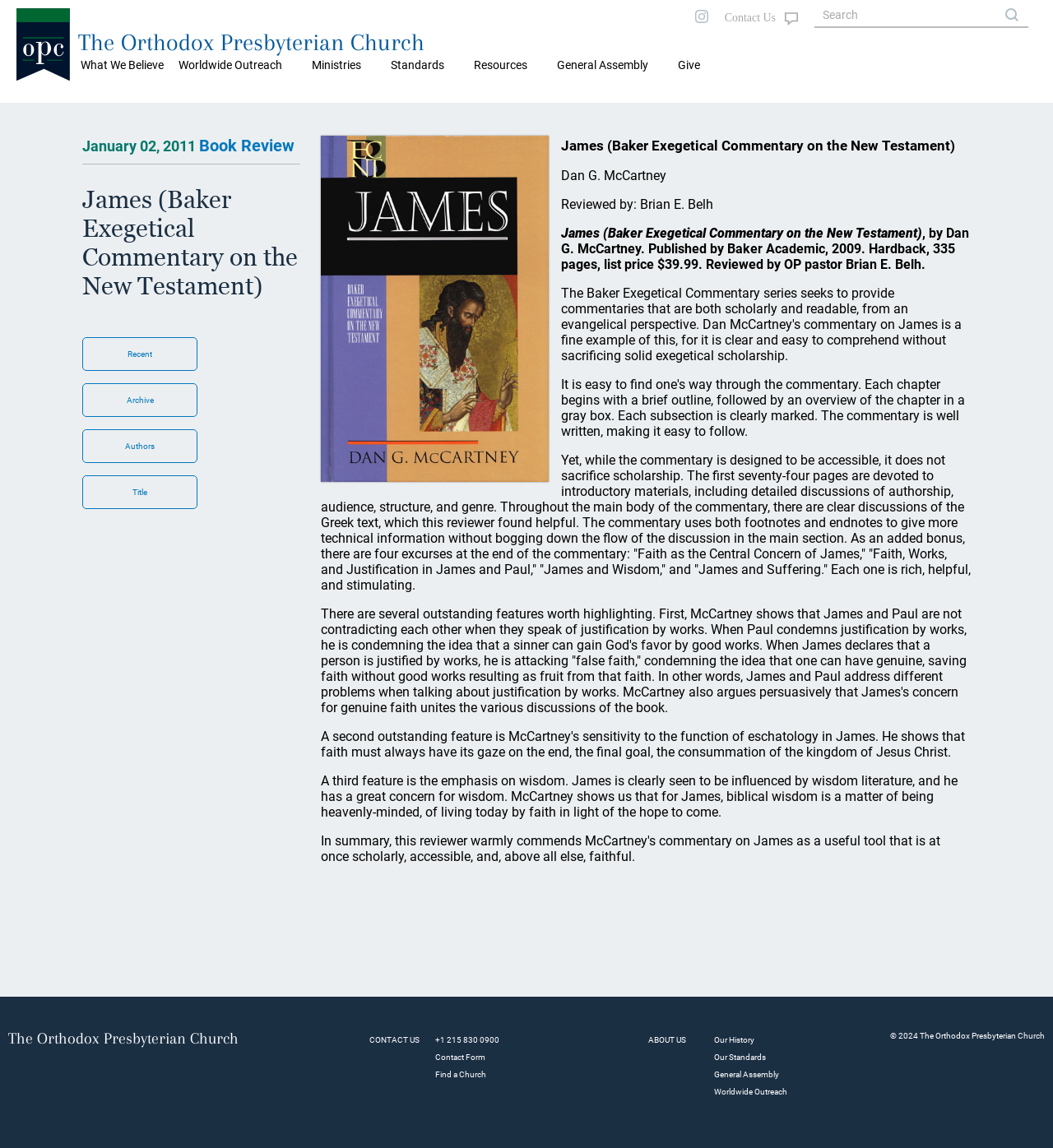What is the name of the church?
Based on the visual information, provide a detailed and comprehensive answer.

I found the answer by looking at the root element 'Book Reviews: The Orthodox Presbyterian Church' and also the link 'The Orthodox Presbyterian Church' which appears multiple times on the webpage.